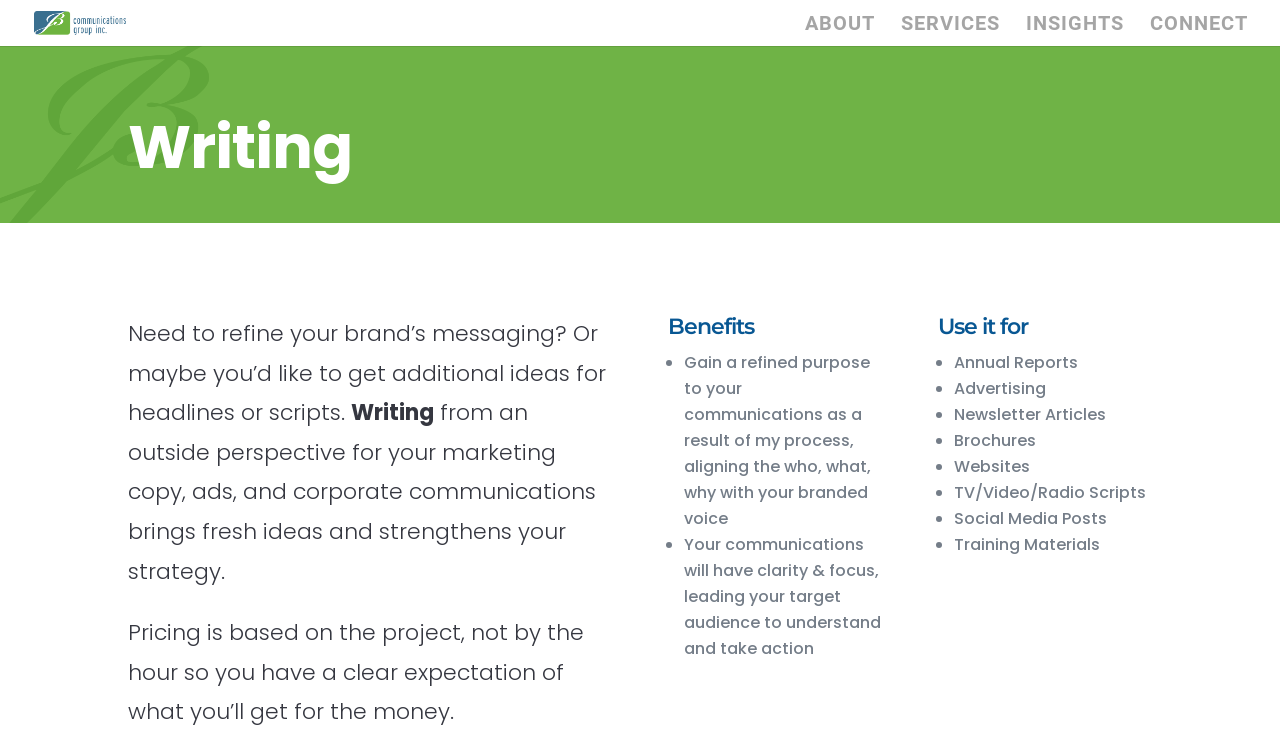What is the purpose of the writing service?
Please provide a single word or phrase as your answer based on the image.

Refine brand messaging